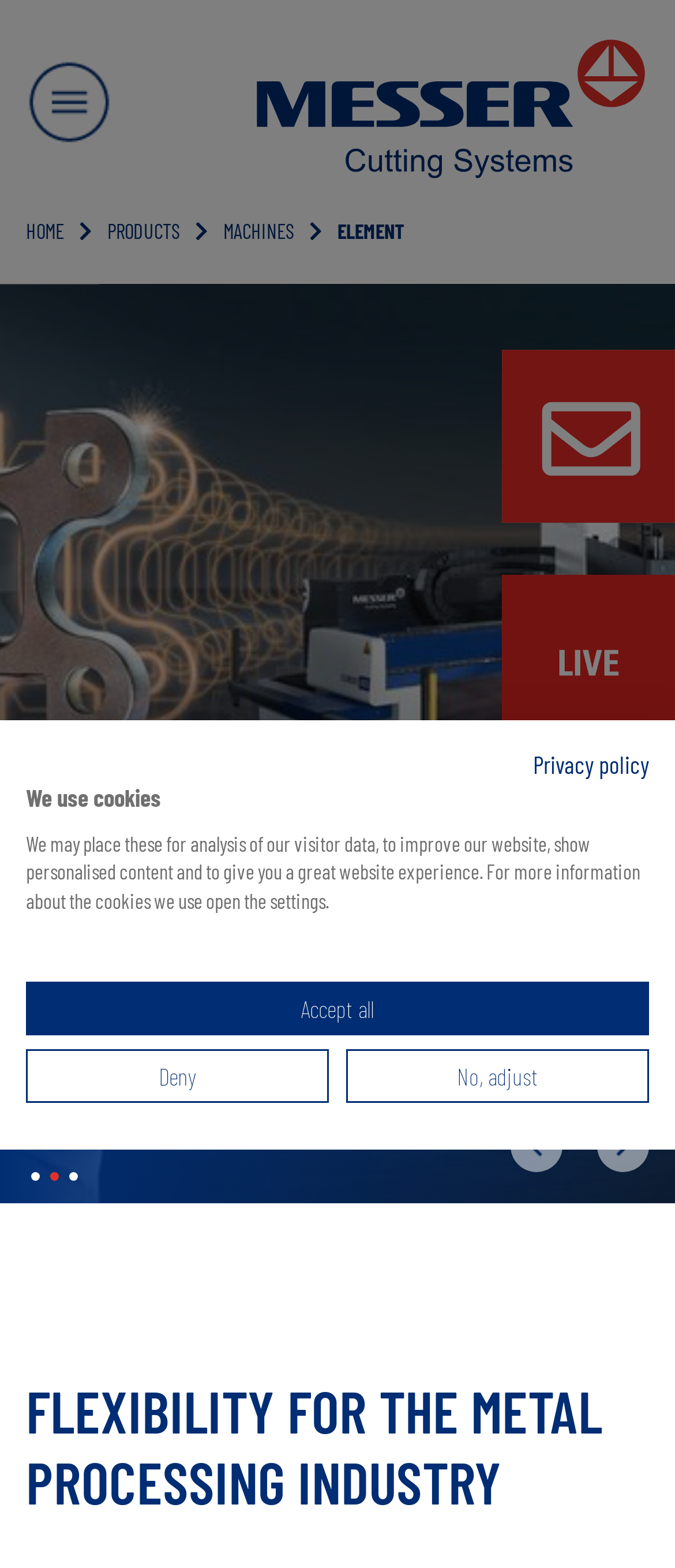What is the theme of the image on the right side?
Please utilize the information in the image to give a detailed response to the question.

The image on the right side is likely related to the metal processing industry, as indicated by the heading 'FLEXIBILITY FOR THE METAL PROCESSING INDUSTRY' above it.